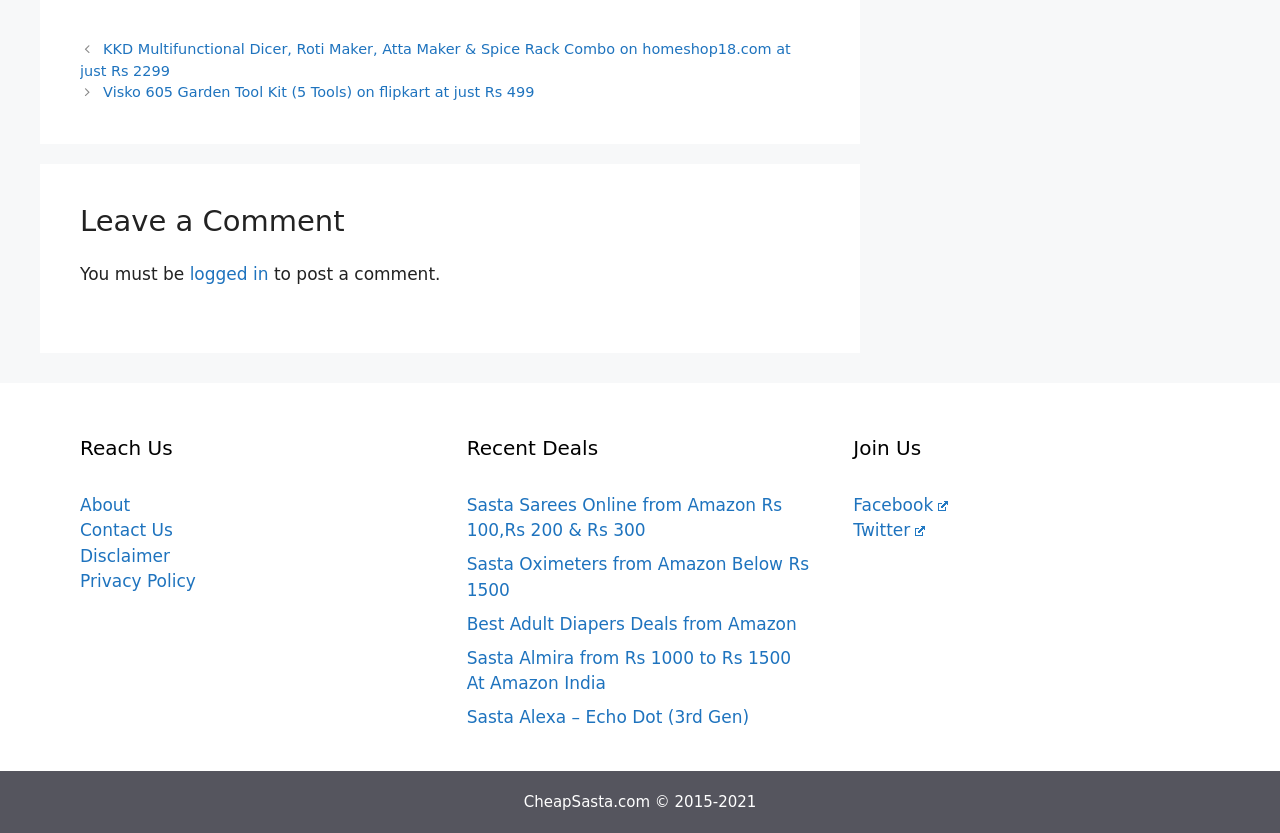Using the information in the image, give a comprehensive answer to the question: 
What type of content is listed under 'Recent Deals'?

The 'Recent Deals' section lists several links to deals on various products, such as sarees, oximeters, adult diapers, and Alexa devices, which suggests that the section is dedicated to listing deals on products.